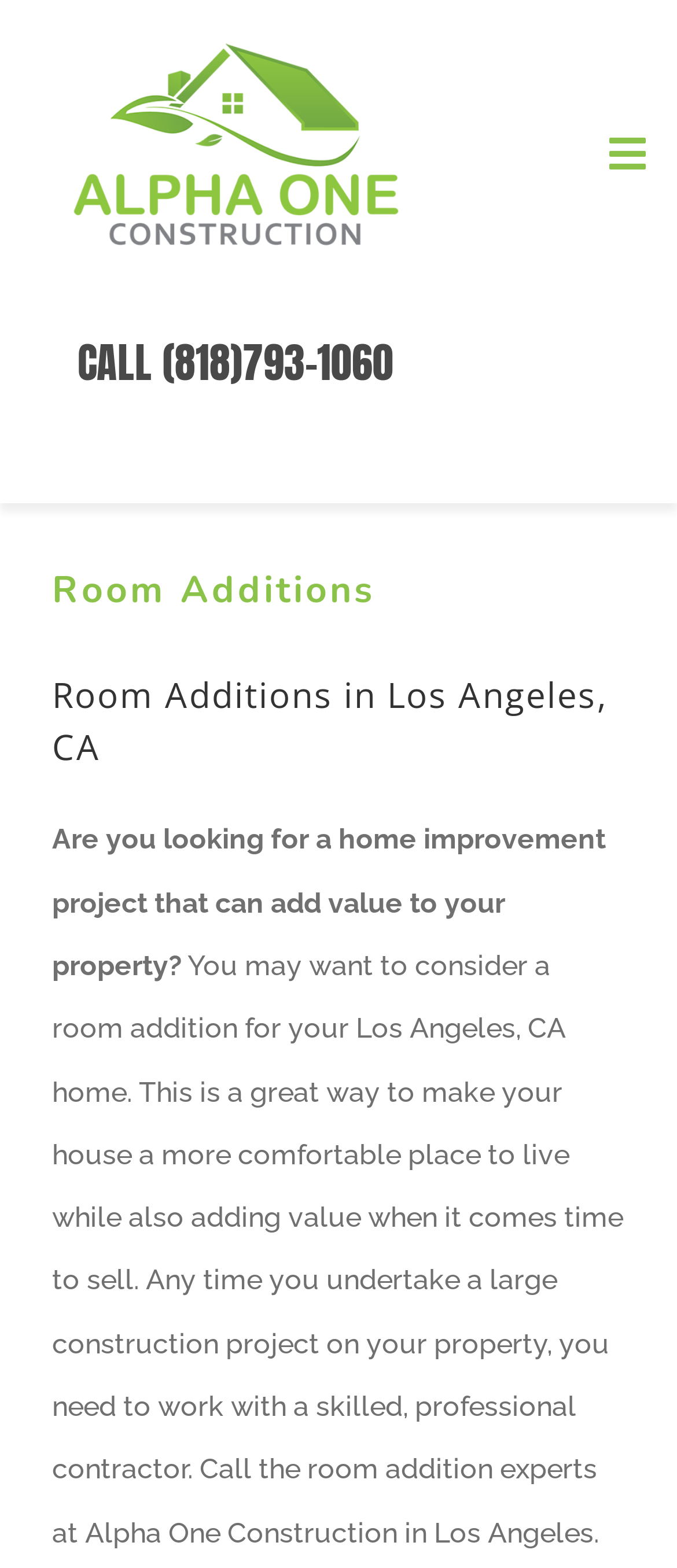Please identify the bounding box coordinates of where to click in order to follow the instruction: "Visit the Room Additions page".

[0.0, 0.47, 0.874, 0.531]